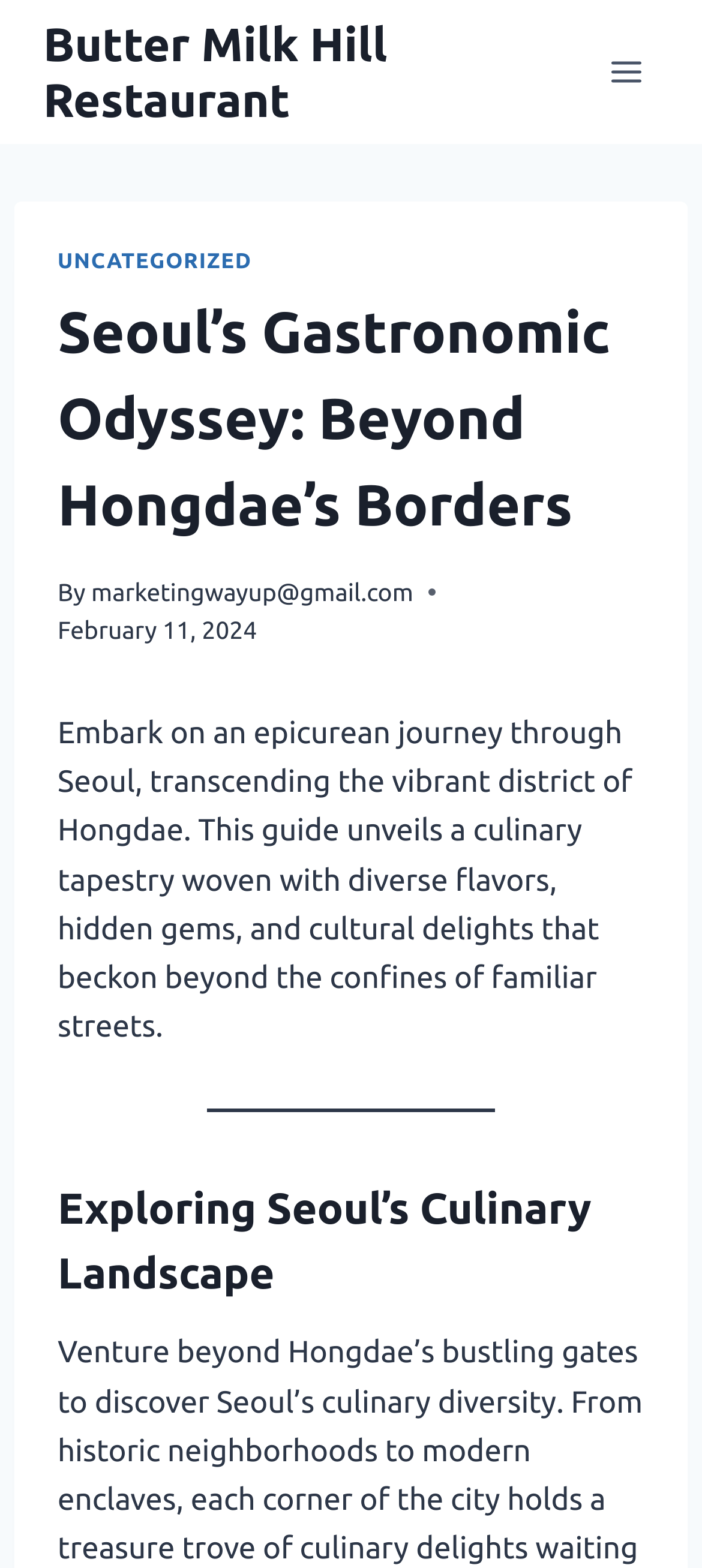What is the name of the restaurant?
Provide a well-explained and detailed answer to the question.

The name of the restaurant can be found in the link at the top of the webpage, which is 'Butter Milk Hill Restaurant'.